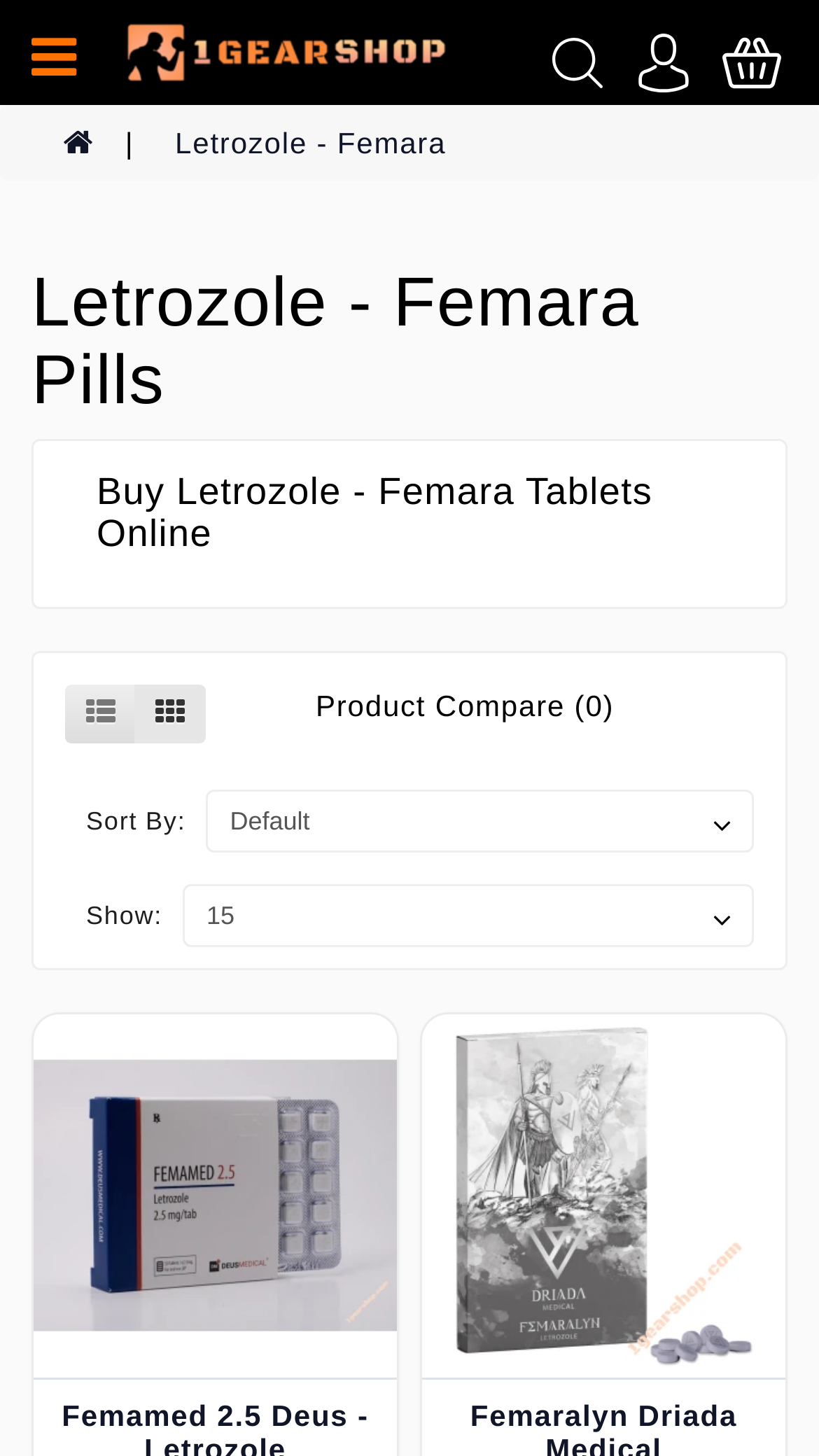What is the name of the website?
Examine the image closely and answer the question with as much detail as possible.

I found the name of the website by looking at the top-left corner of the webpage, where the logo and website name are usually located. The link '1GearShop.com' is accompanied by an image with the same name, which suggests that it is the website's logo and name.